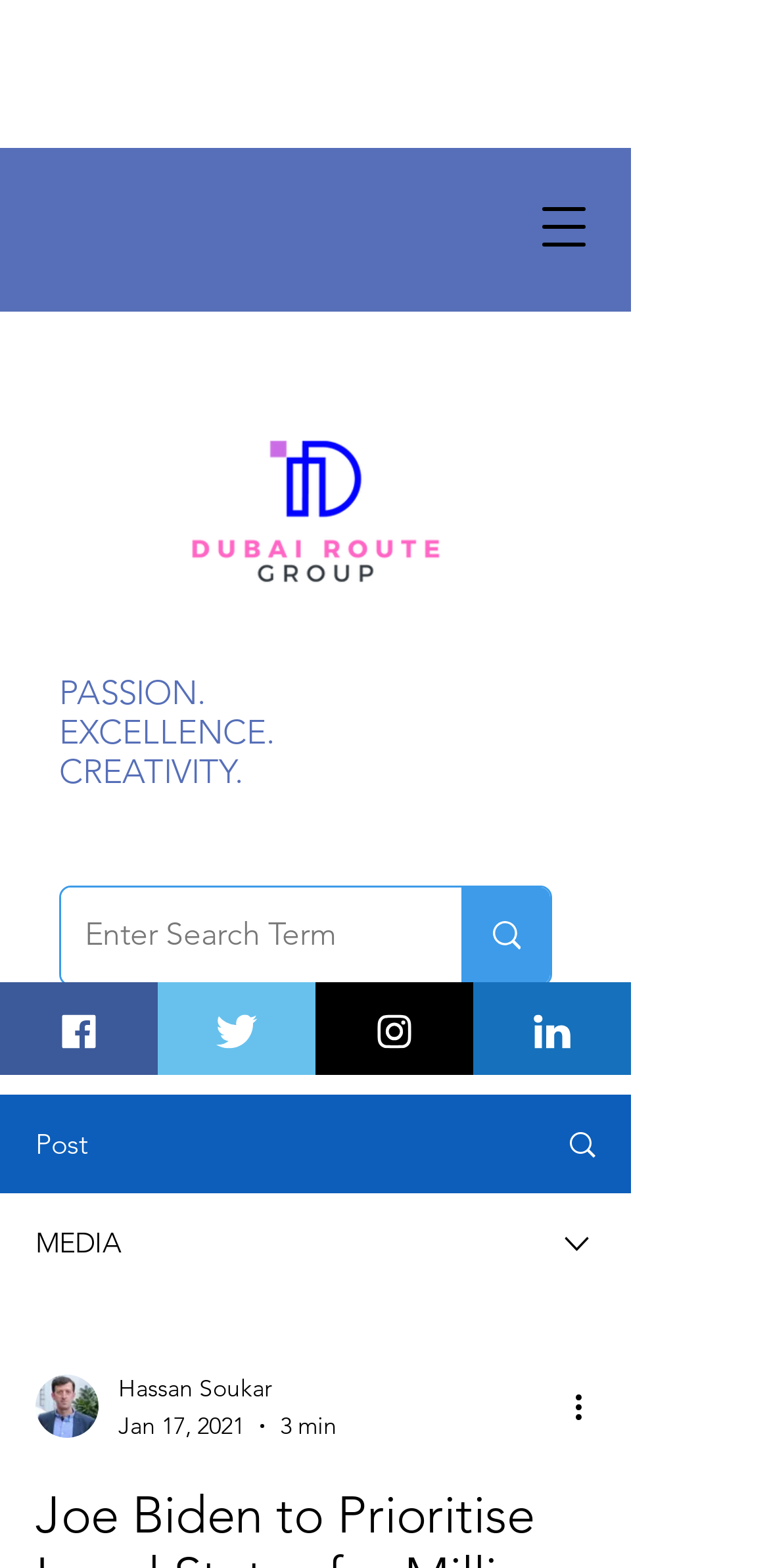Identify the bounding box for the UI element that is described as follows: "aria-label="Enter Search Term"".

[0.599, 0.566, 0.715, 0.628]